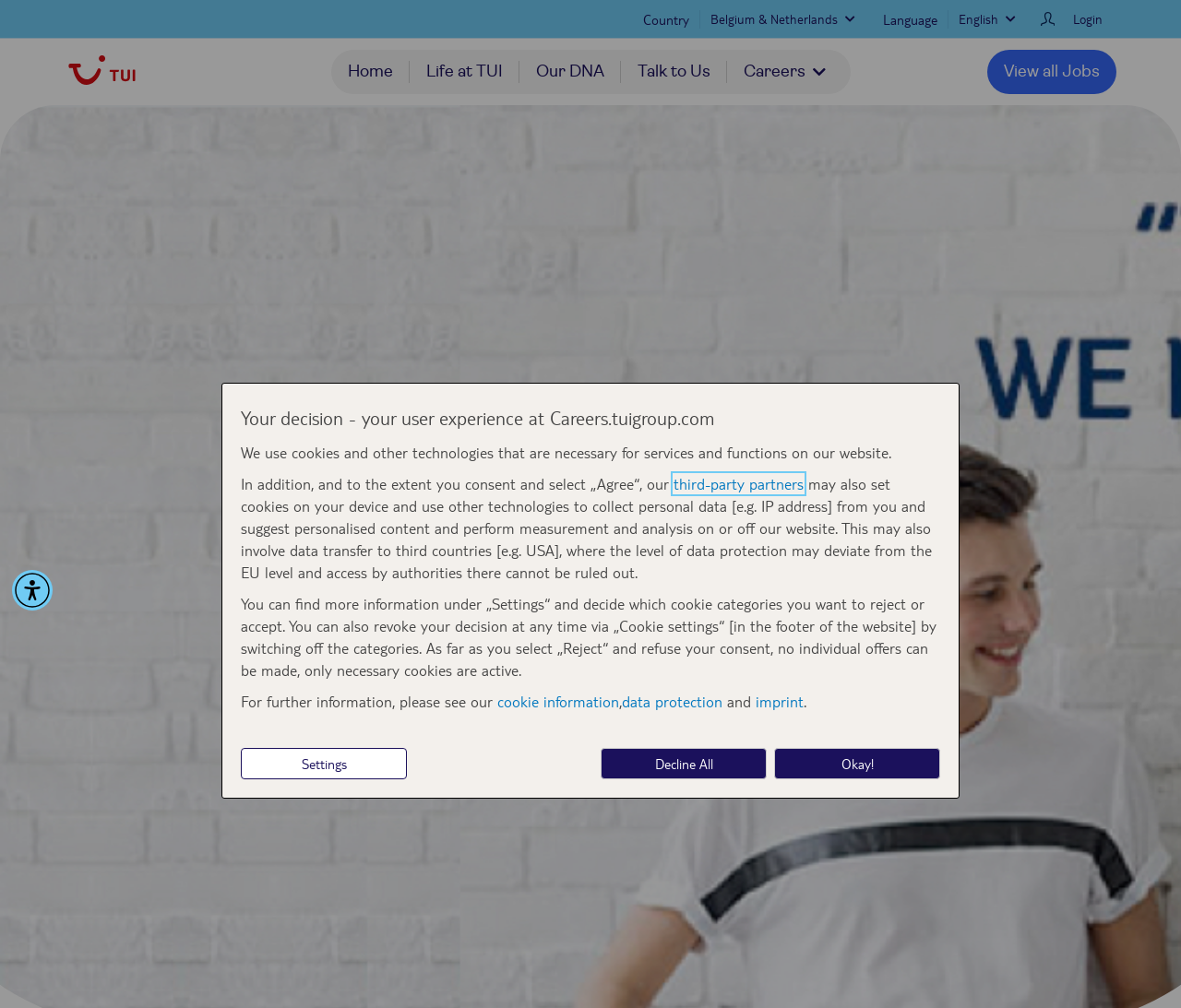Find the bounding box coordinates for the HTML element specified by: "aria-label="Accessibility Menu" title="Accessibility Menu"".

[0.01, 0.565, 0.045, 0.606]